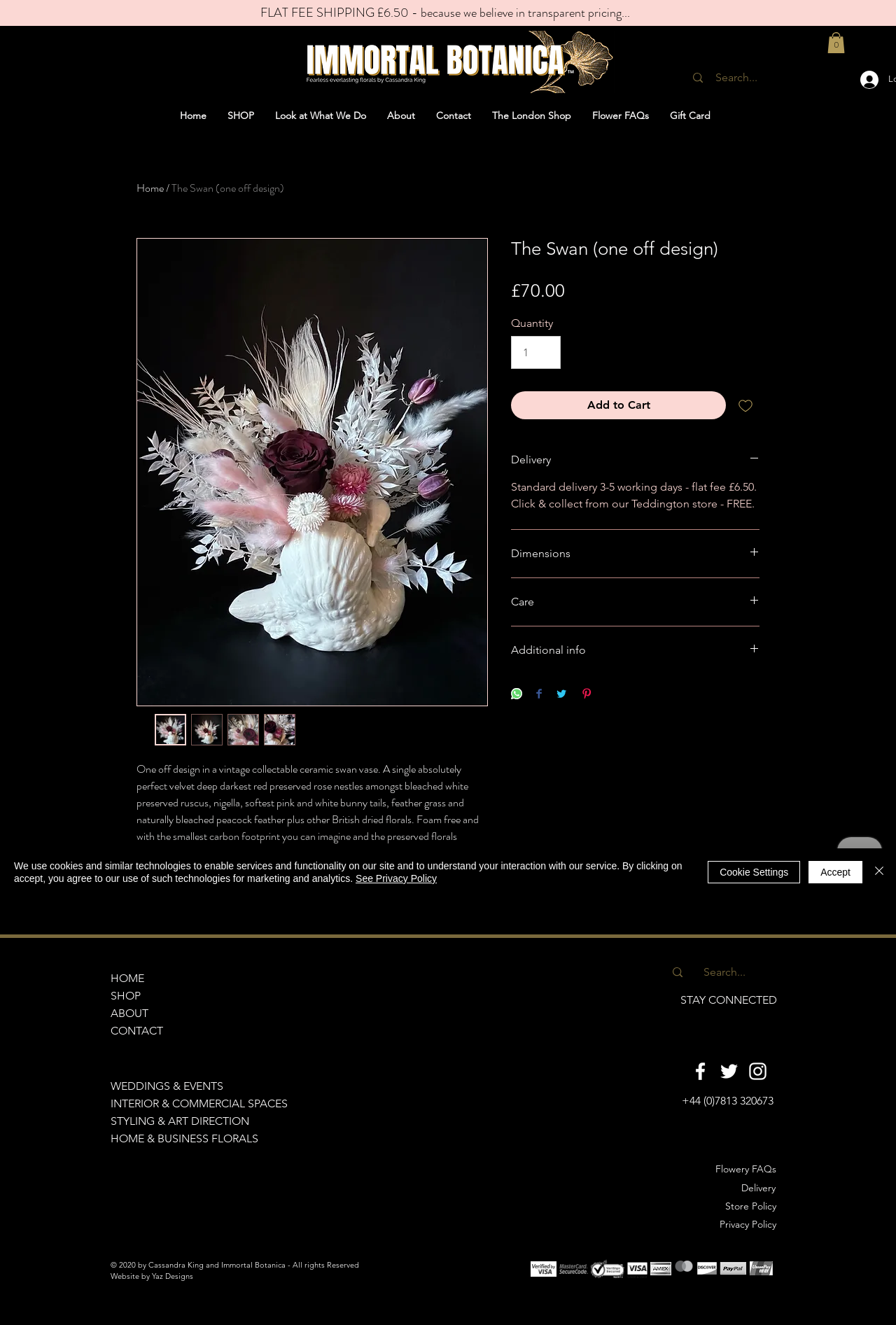What is the shipping cost for standard delivery?
Please use the image to provide a one-word or short phrase answer.

£6.50